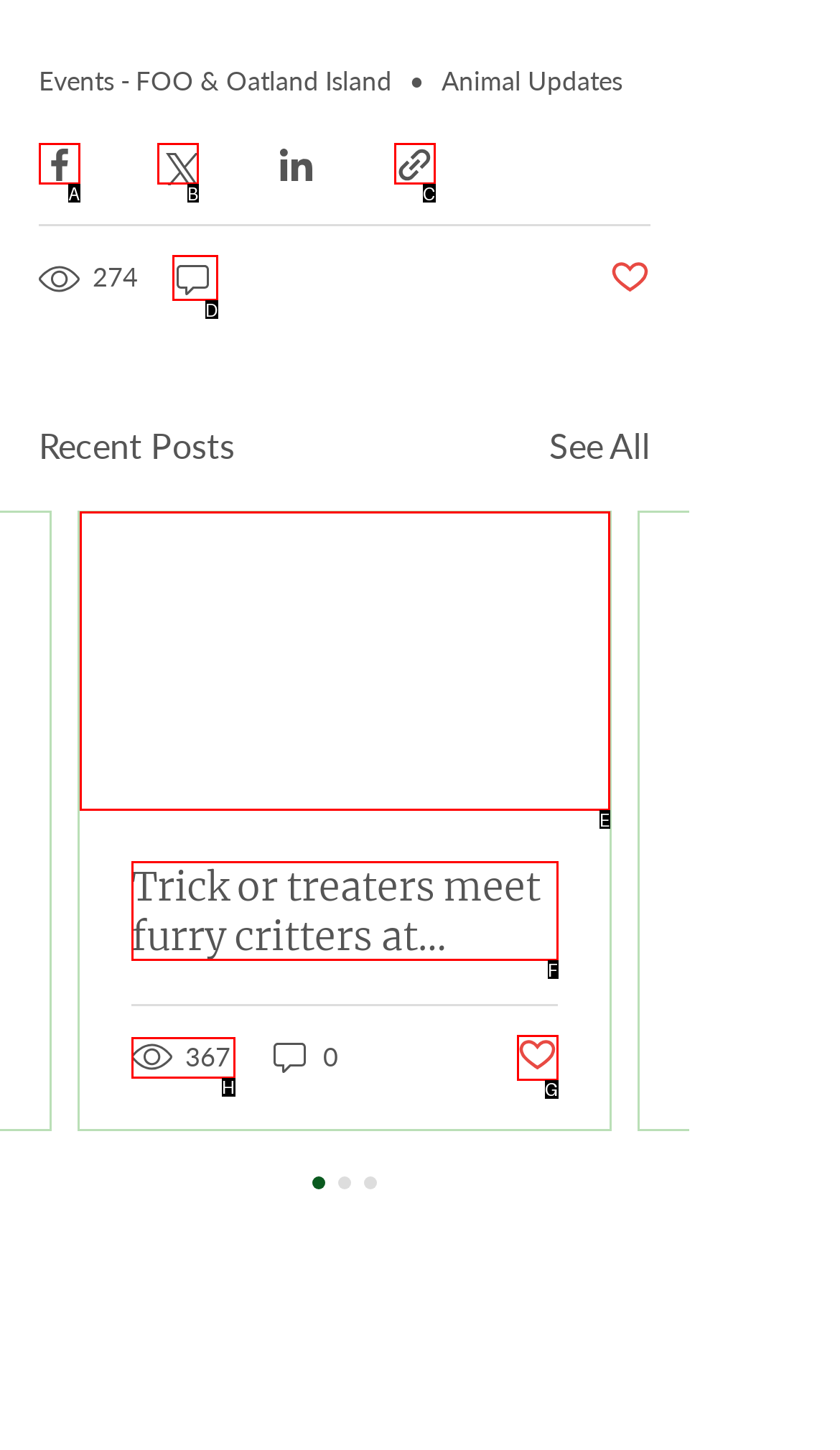Specify which HTML element I should click to complete this instruction: Read the article Answer with the letter of the relevant option.

E